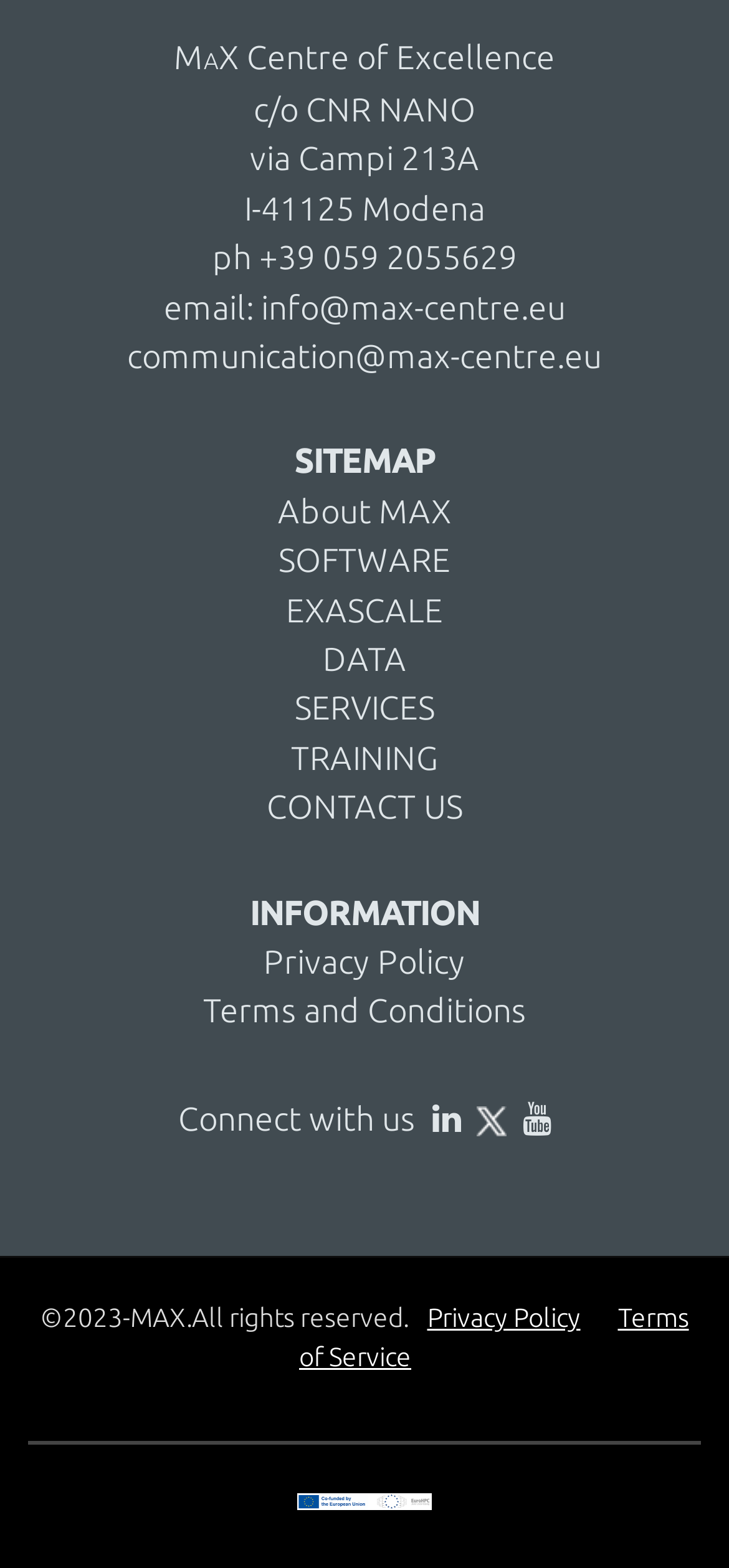Please provide the bounding box coordinates for the UI element as described: "I-41125 Modena". The coordinates must be four floats between 0 and 1, represented as [left, top, right, bottom].

[0.335, 0.121, 0.665, 0.144]